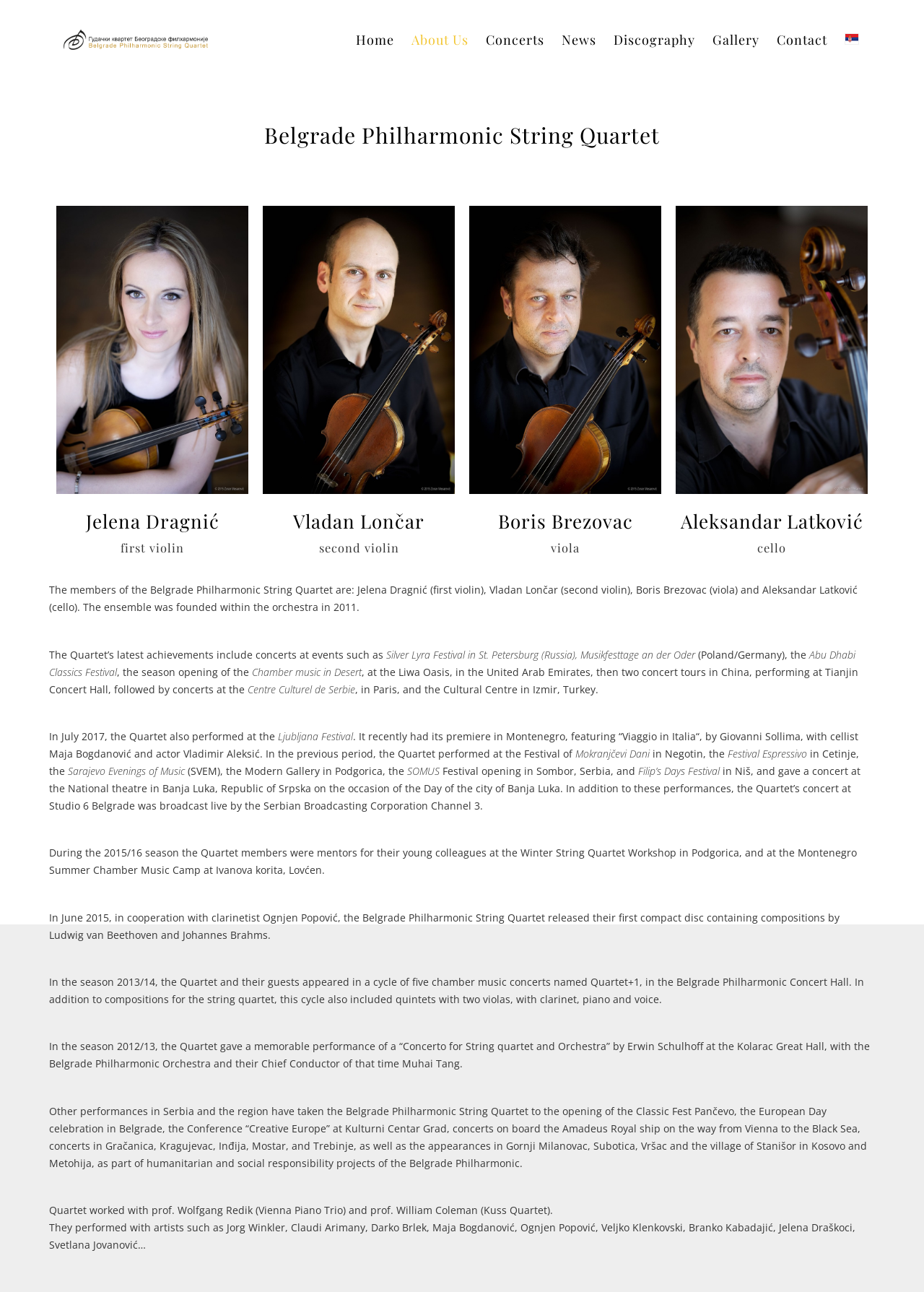Answer the question with a brief word or phrase:
Where did the quartet perform in 2017?

Ljubljana Festival